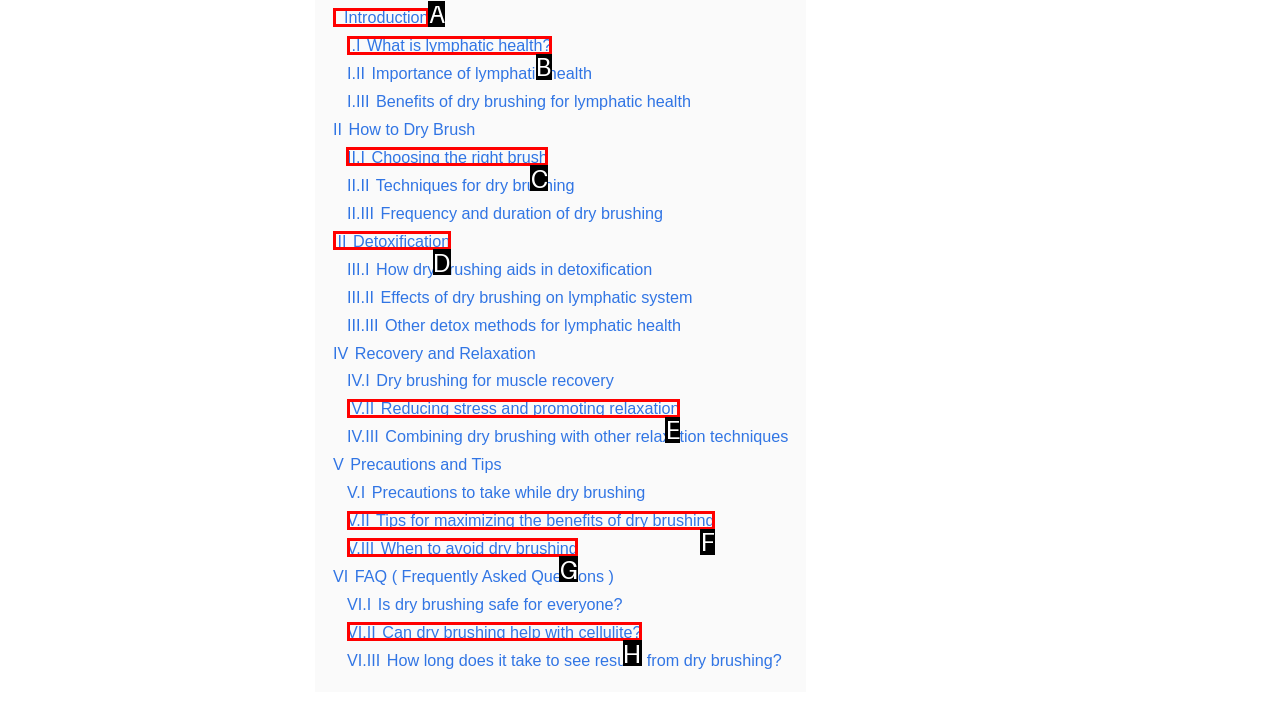Which UI element should you click on to achieve the following task: Learn how to choose the right brush for dry brushing? Provide the letter of the correct option.

C